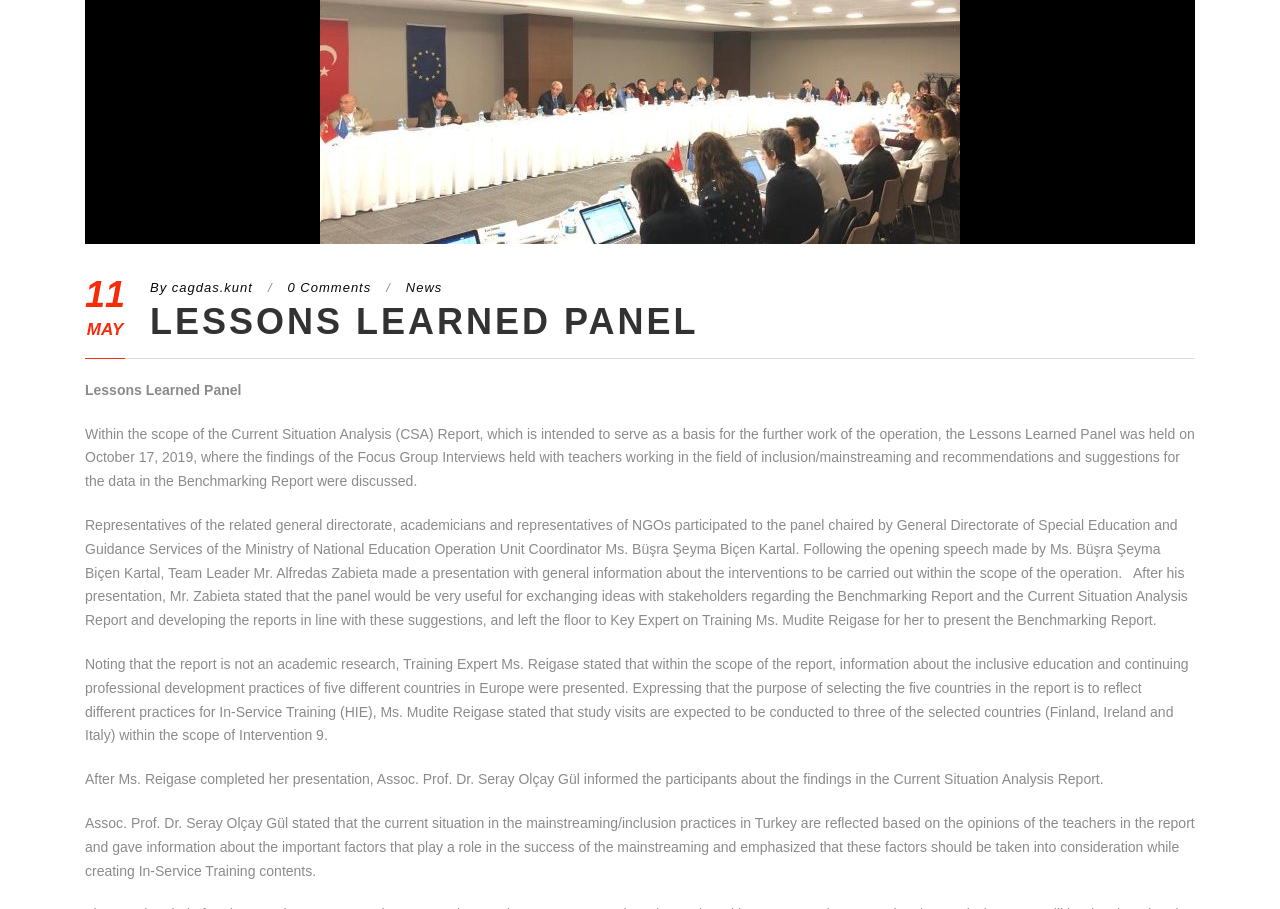Locate the bounding box of the UI element based on this description: "0 Comments". Provide four float numbers between 0 and 1 as [left, top, right, bottom].

[0.225, 0.308, 0.29, 0.324]